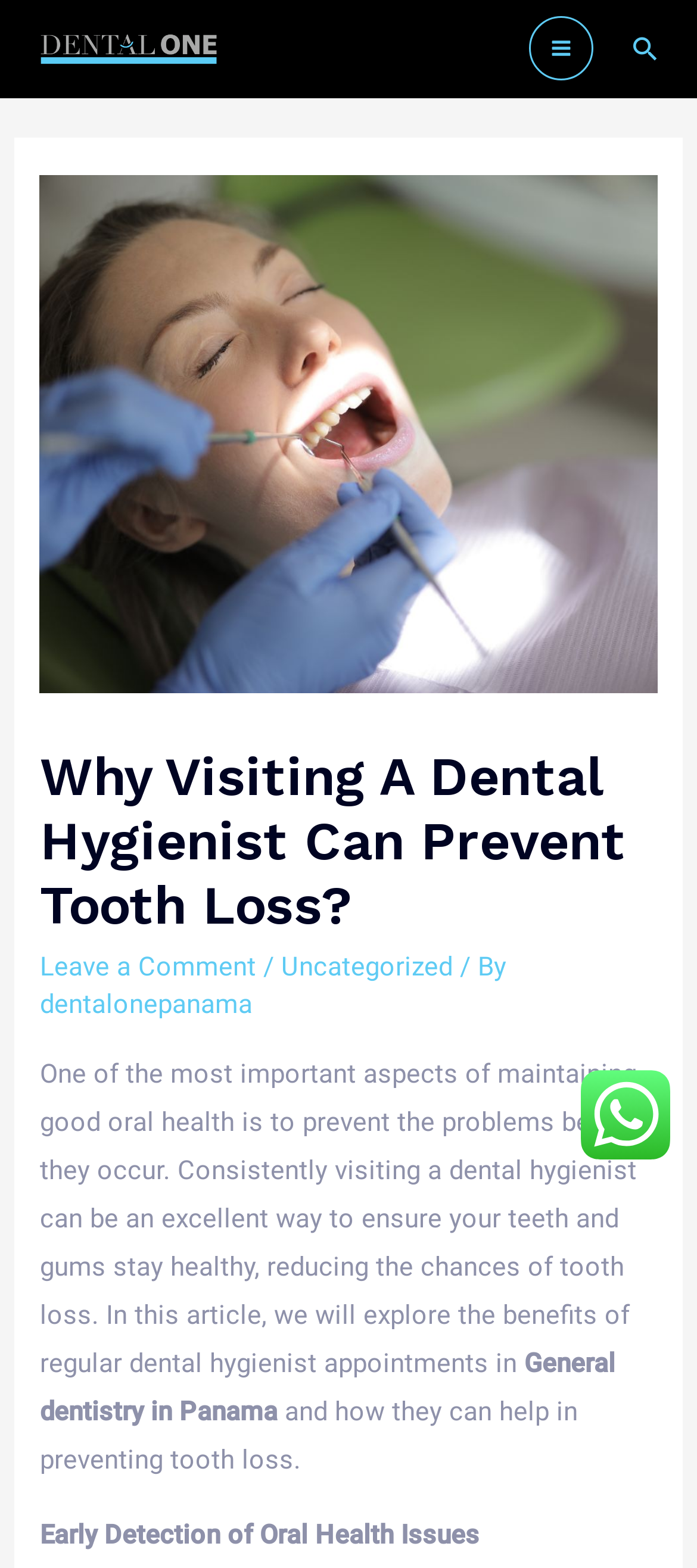Please respond to the question using a single word or phrase:
What is the main topic of the article?

Preventing tooth loss